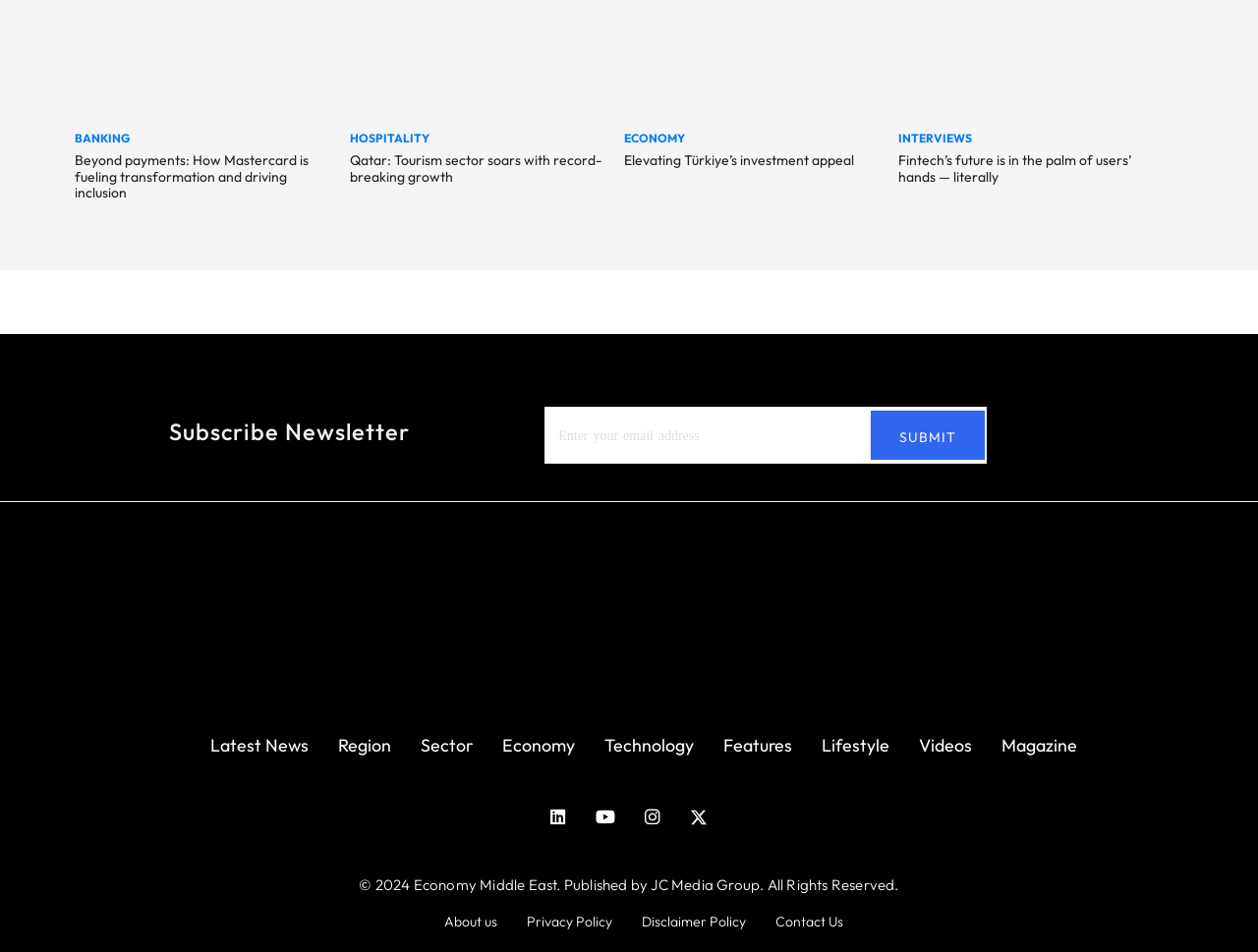Using the information shown in the image, answer the question with as much detail as possible: What type of content is available on this webpage?

The presence of headings, links, and a form suggests that the webpage provides news and articles, and also allows users to subscribe to a newsletter.